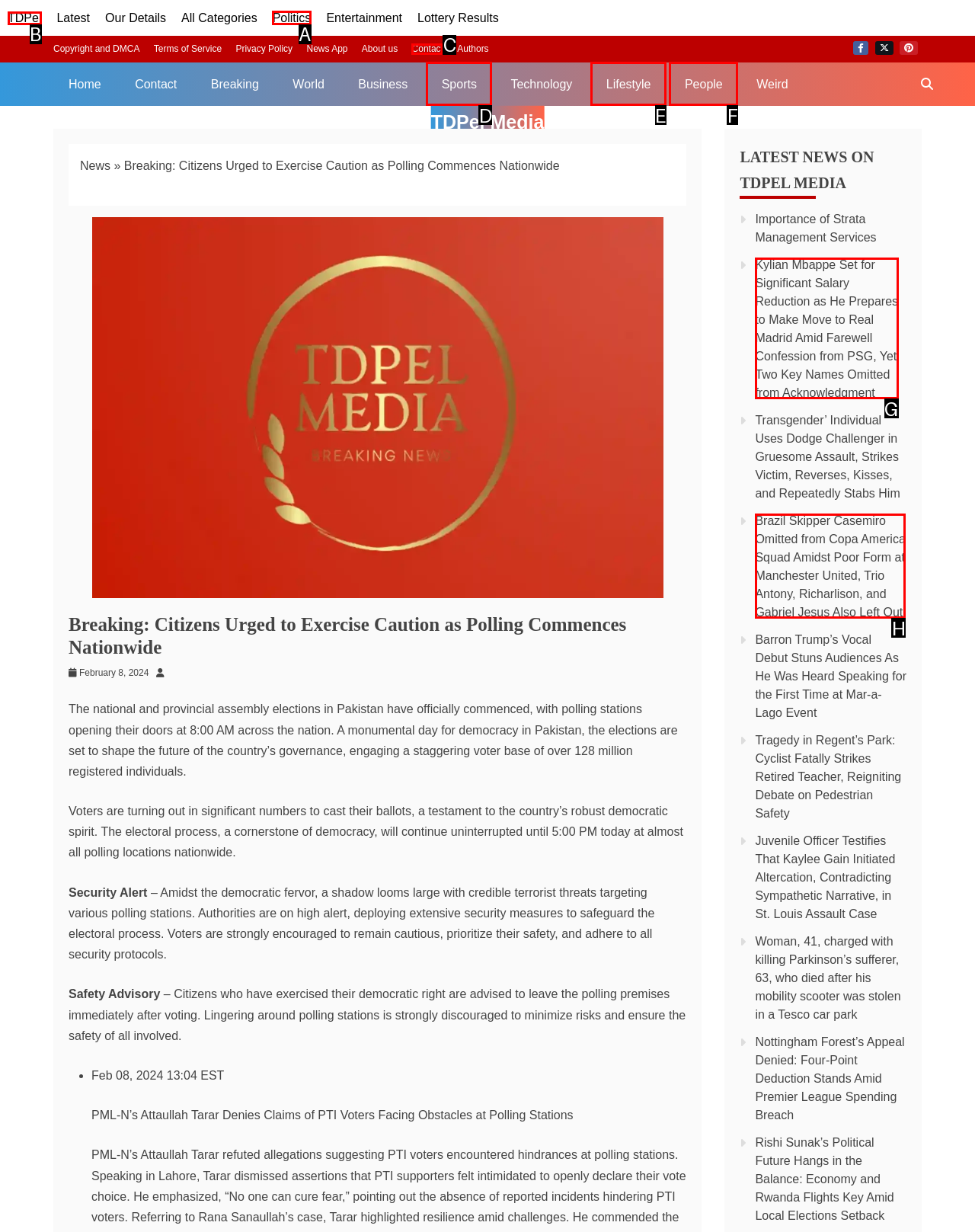Tell me which one HTML element I should click to complete the following instruction: Click on the 'Politics' link
Answer with the option's letter from the given choices directly.

A